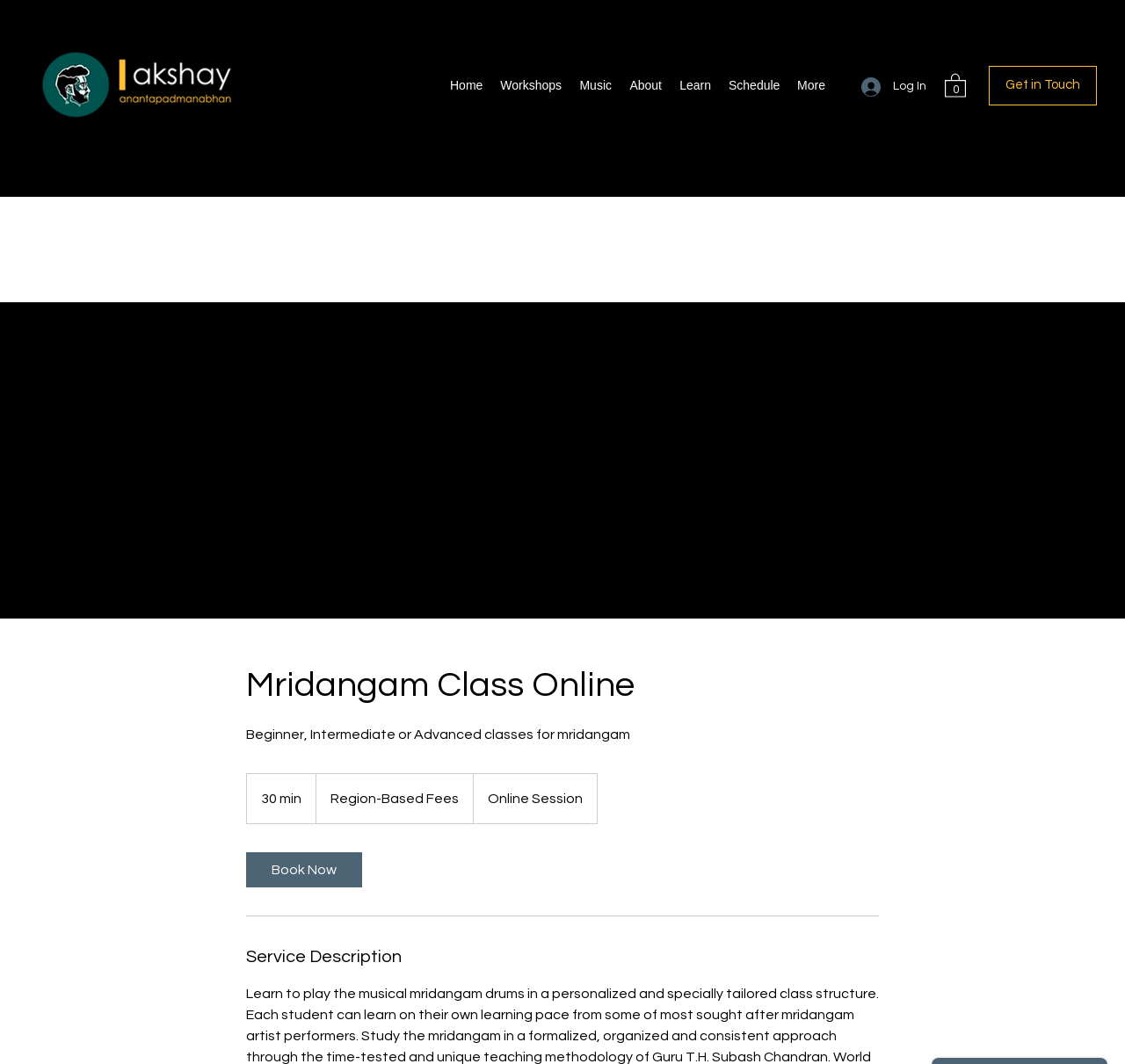Provide the bounding box coordinates of the area you need to click to execute the following instruction: "Get in touch with the website".

[0.879, 0.062, 0.975, 0.099]